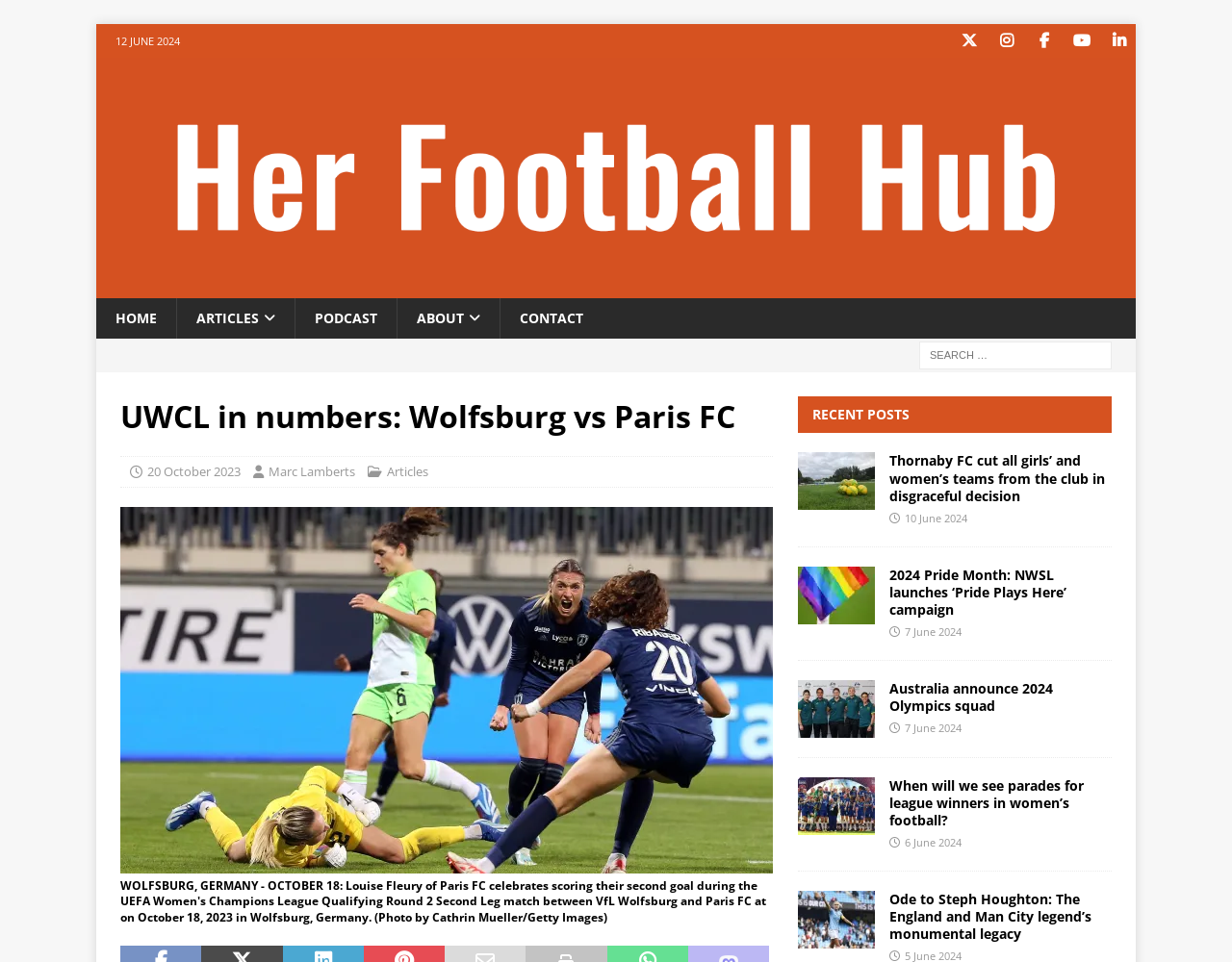Describe all the key features and sections of the webpage thoroughly.

The webpage is about Her Football Hub, a website focused on women's football. At the top, there is a header section with the website's logo, navigation links, and social media icons. Below the header, there is a search bar on the right side. 

The main content area is divided into two sections. On the left side, there is an article titled "UWCL in numbers: Wolfsburg vs Paris FC" with a subheading and an image. The article discusses how Paris FC qualified for the group stages of the UWCL. 

On the right side, there is a section titled "RECENT POSTS" with four news articles. Each article has a thumbnail image, a title, and a date. The articles are about various topics in women's football, including Thornaby FC cutting their girls' and women's teams, the NWSL's "Pride Plays Here" campaign, Australia's 2024 Olympics squad announcement, and a tribute to Steph Houghton's legacy.